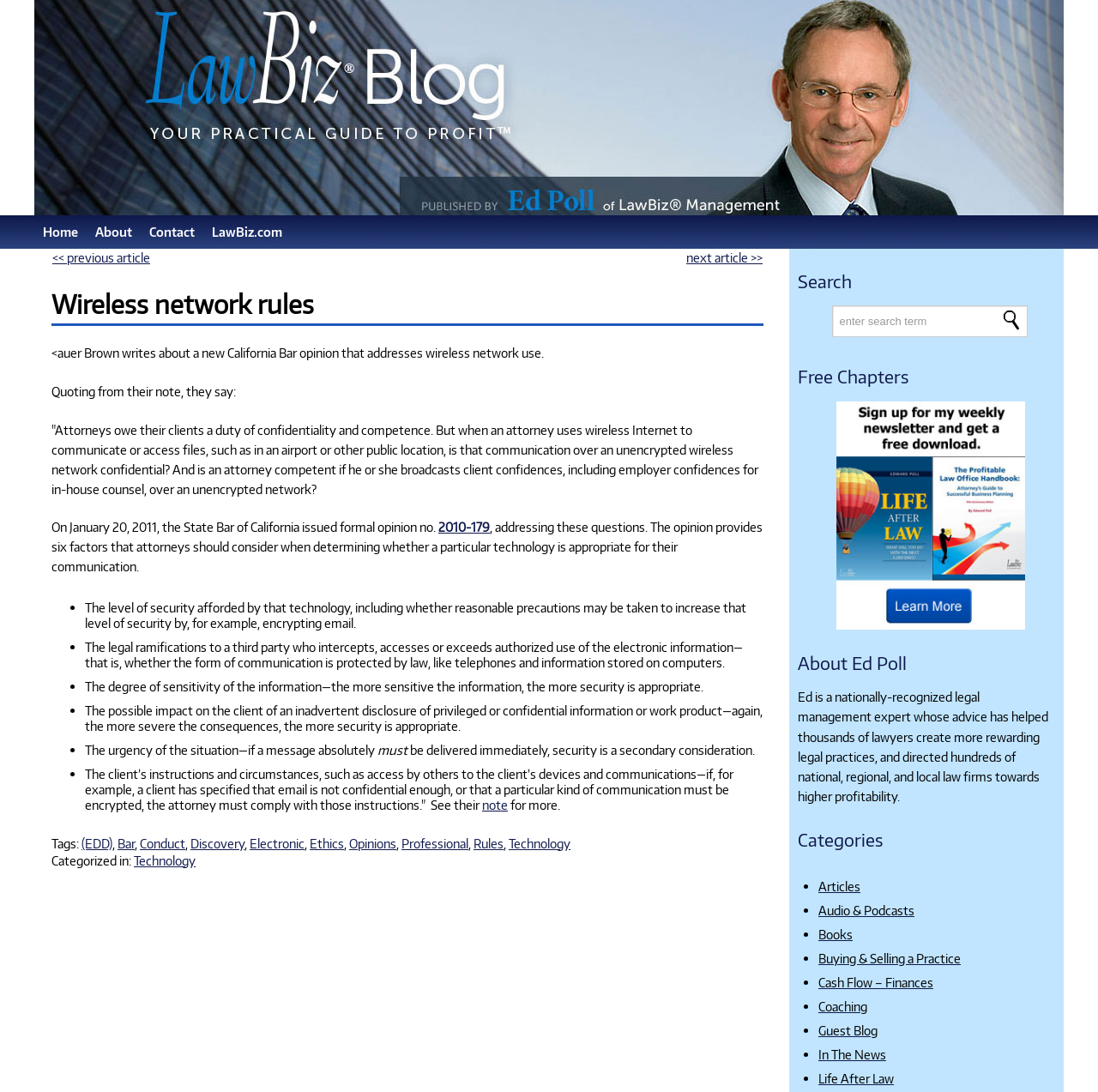Please indicate the bounding box coordinates of the element's region to be clicked to achieve the instruction: "Click the 'next article >>' link". Provide the coordinates as four float numbers between 0 and 1, i.e., [left, top, right, bottom].

[0.625, 0.228, 0.695, 0.243]